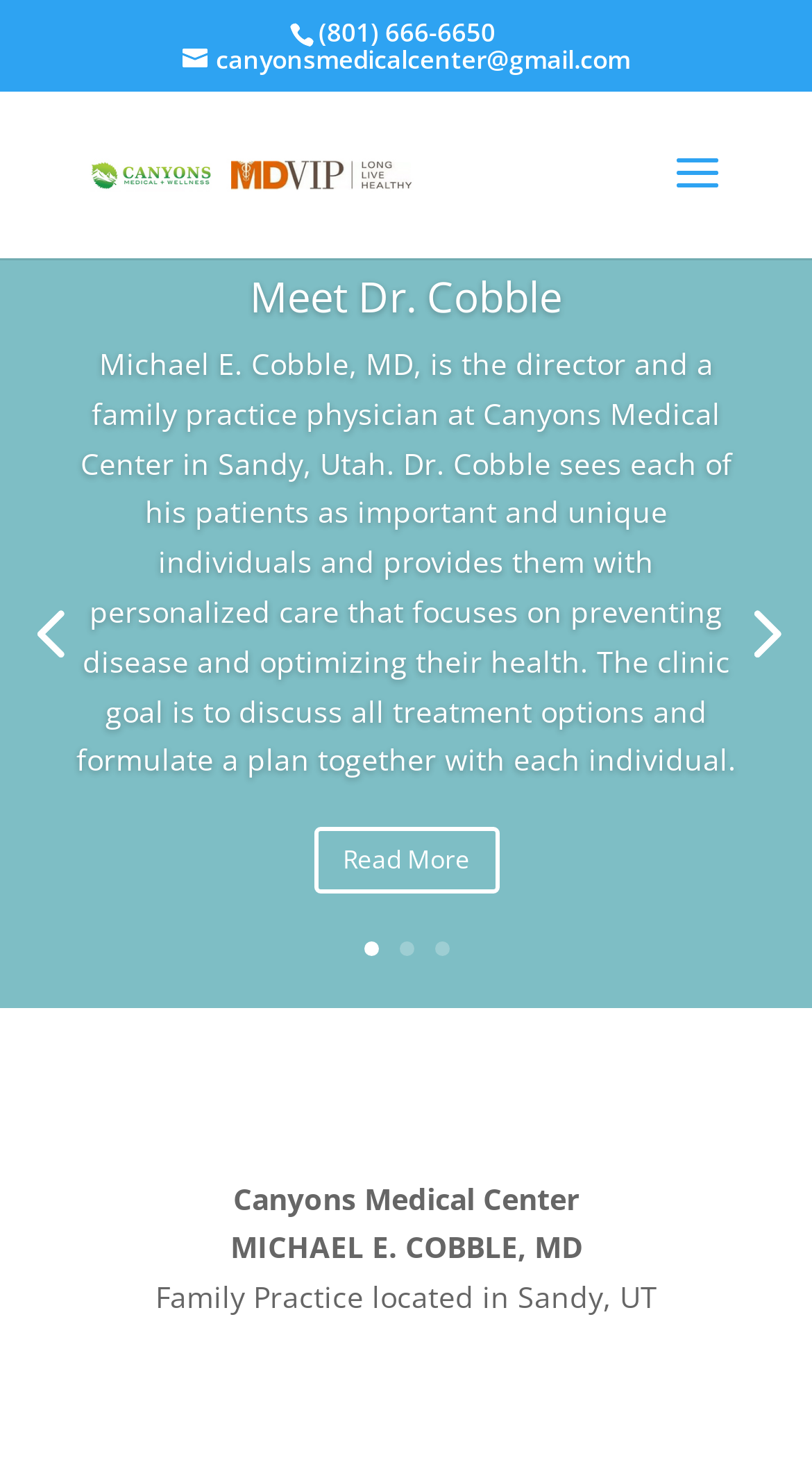Generate a thorough caption that explains the contents of the webpage.

The webpage is about Dr. Michael E. Cobble, a family practice physician at Canyons Medical Center in Sandy, Utah. At the top of the page, there is a phone number, (801) 666-6650, and an email address, canyonsmedicalcenter@gmail.com. Below these, there is a logo with the text "My WordPress" and a navigation menu with links to other pages.

The main content of the page is divided into sections. The first section has a heading "Meet Dr. Cobble" and a brief introduction to Dr. Cobble's approach to patient care. Below this, there is a paragraph of text that describes Dr. Cobble's philosophy and the clinic's goal. There is also a "Read More" link at the bottom of this section.

To the right of the main content, there are several links, labeled "1", "2", "3", "4", and "5", which appear to be pagination links. At the bottom of the page, there are three lines of text: "Canyons Medical Center", "MICHAEL E. COBBLE, MD", and "Family Practice located in Sandy, UT".